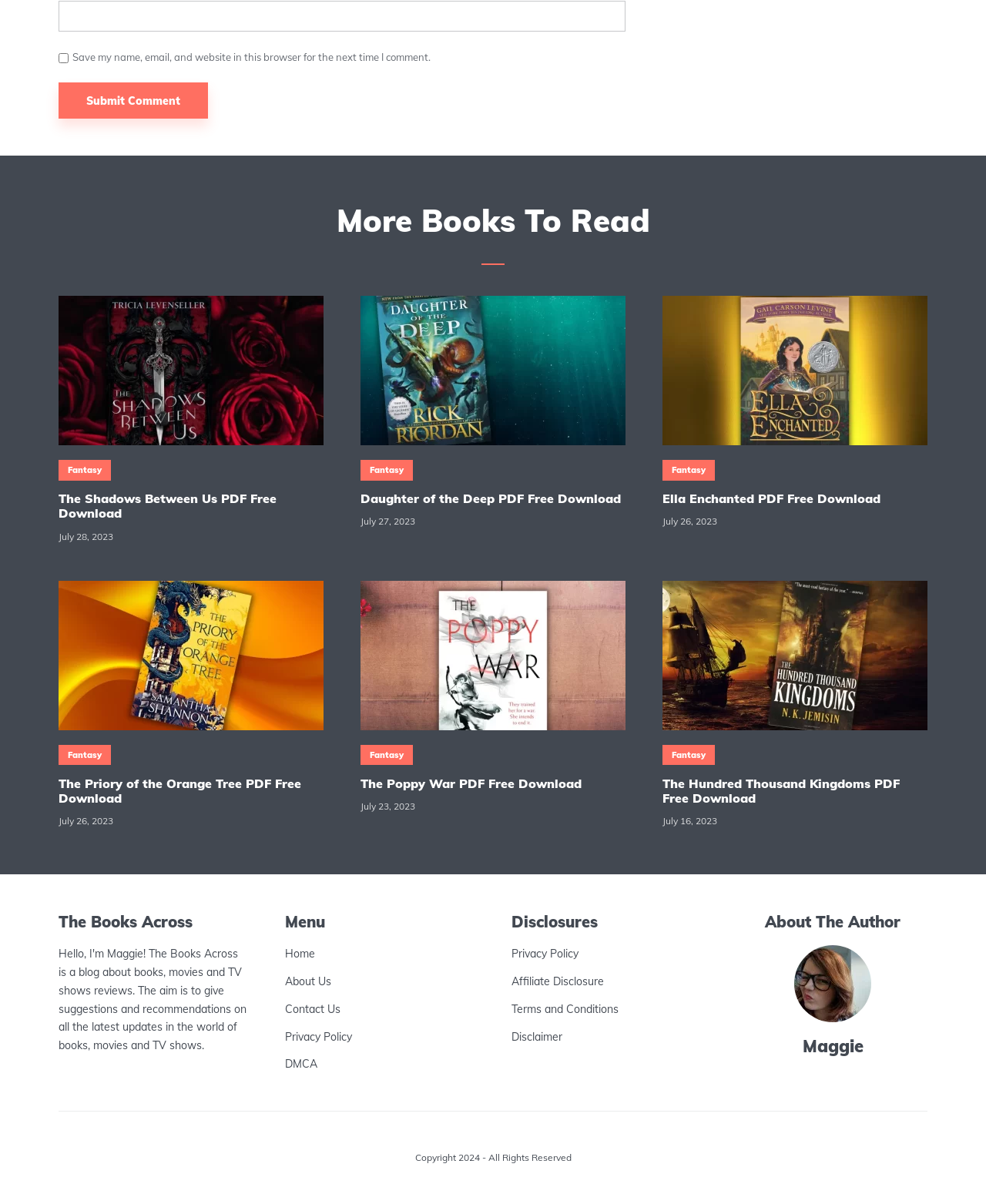Please determine the bounding box coordinates of the element's region to click in order to carry out the following instruction: "Read more about Ella Enchanted". The coordinates should be four float numbers between 0 and 1, i.e., [left, top, right, bottom].

[0.672, 0.246, 0.941, 0.37]